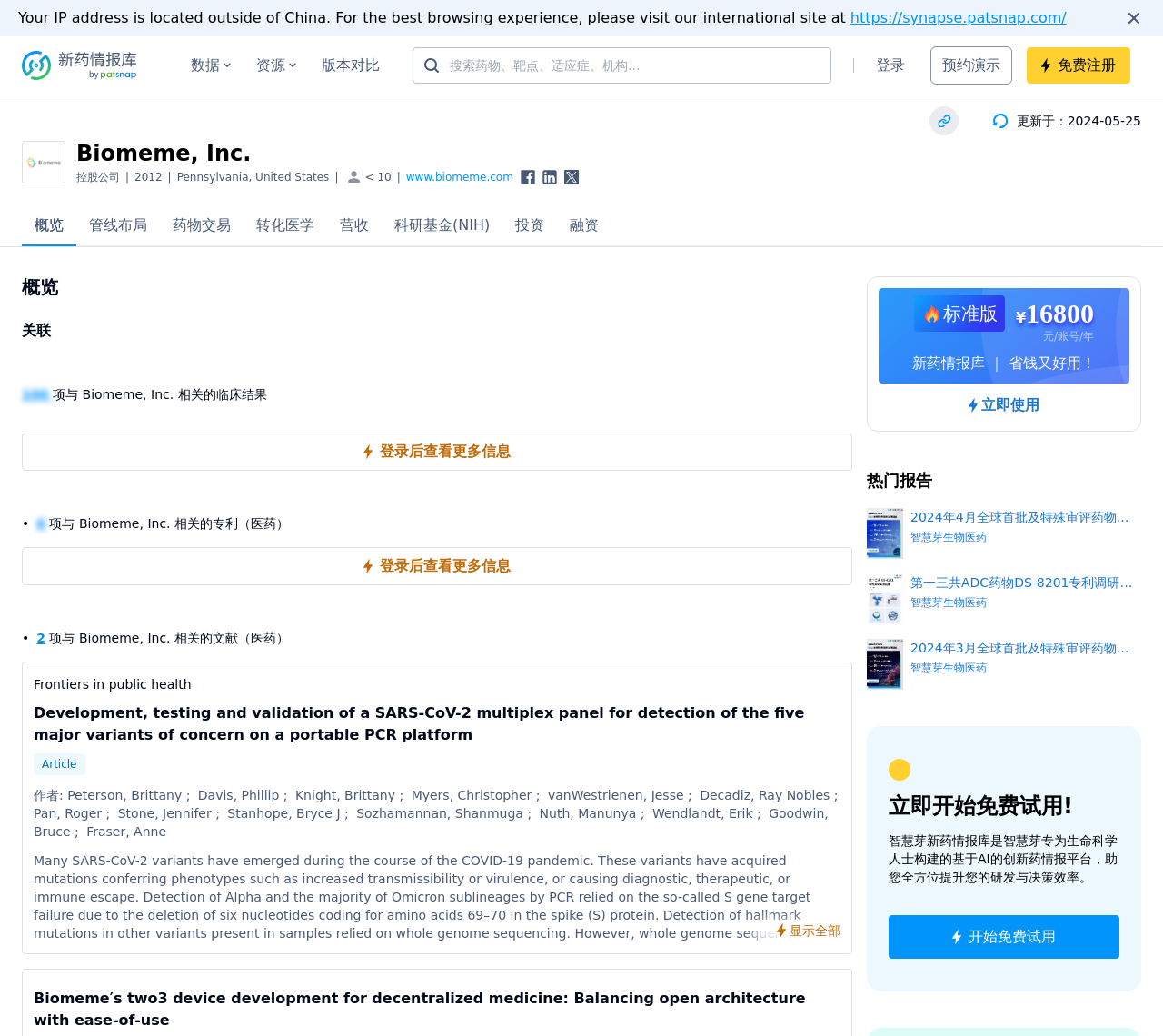Could you locate the bounding box coordinates for the section that should be clicked to accomplish this task: "view pipeline layout".

[0.077, 0.206, 0.127, 0.228]